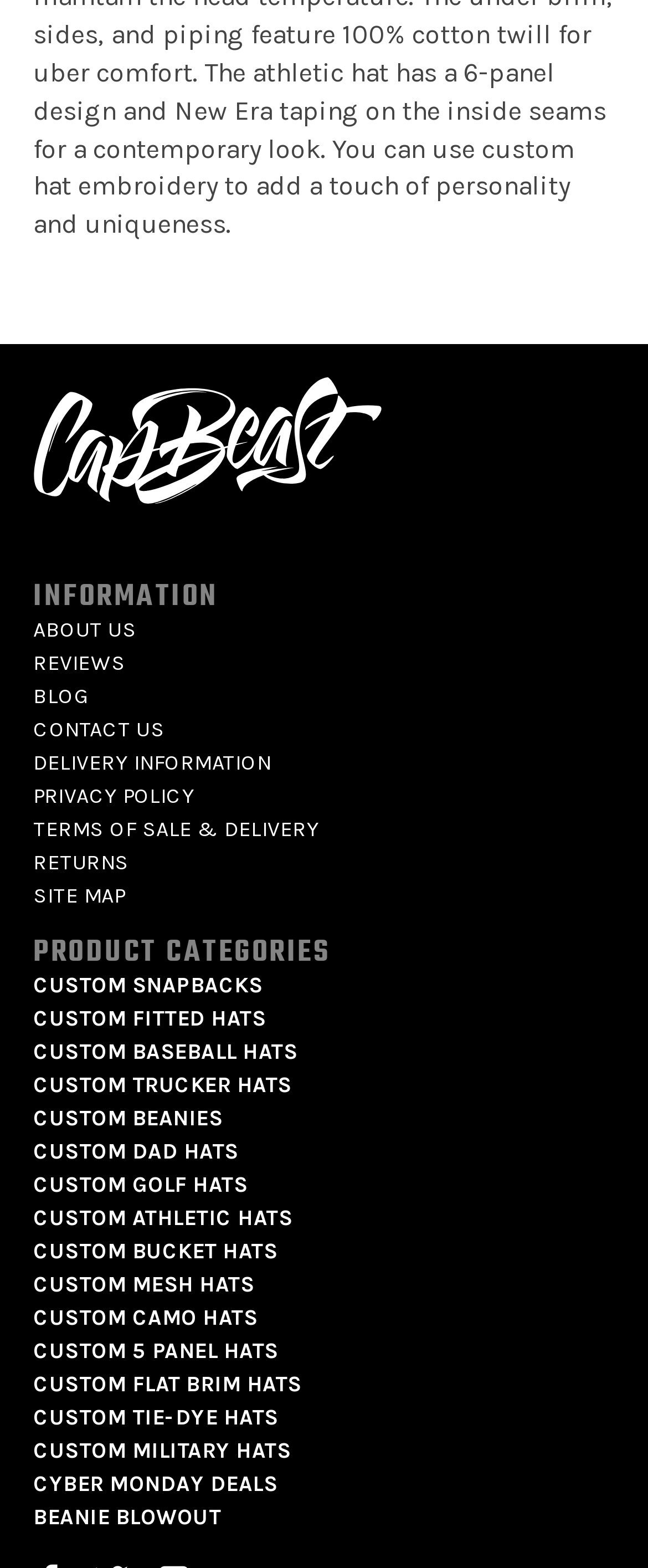Determine the bounding box coordinates for the area that should be clicked to carry out the following instruction: "view previous article".

None